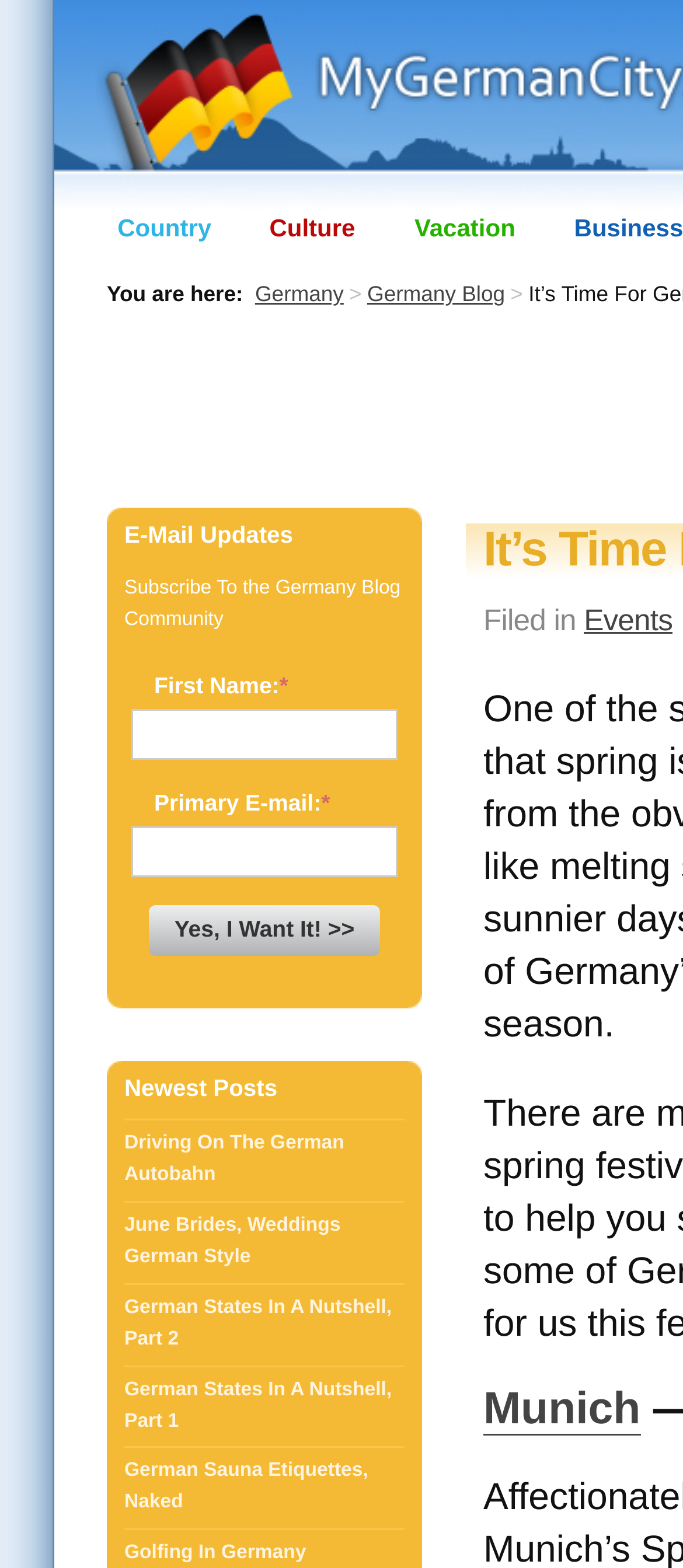Determine the bounding box coordinates for the clickable element to execute this instruction: "Subscribe to the Germany Blog Community". Provide the coordinates as four float numbers between 0 and 1, i.e., [left, top, right, bottom].

[0.182, 0.368, 0.587, 0.402]